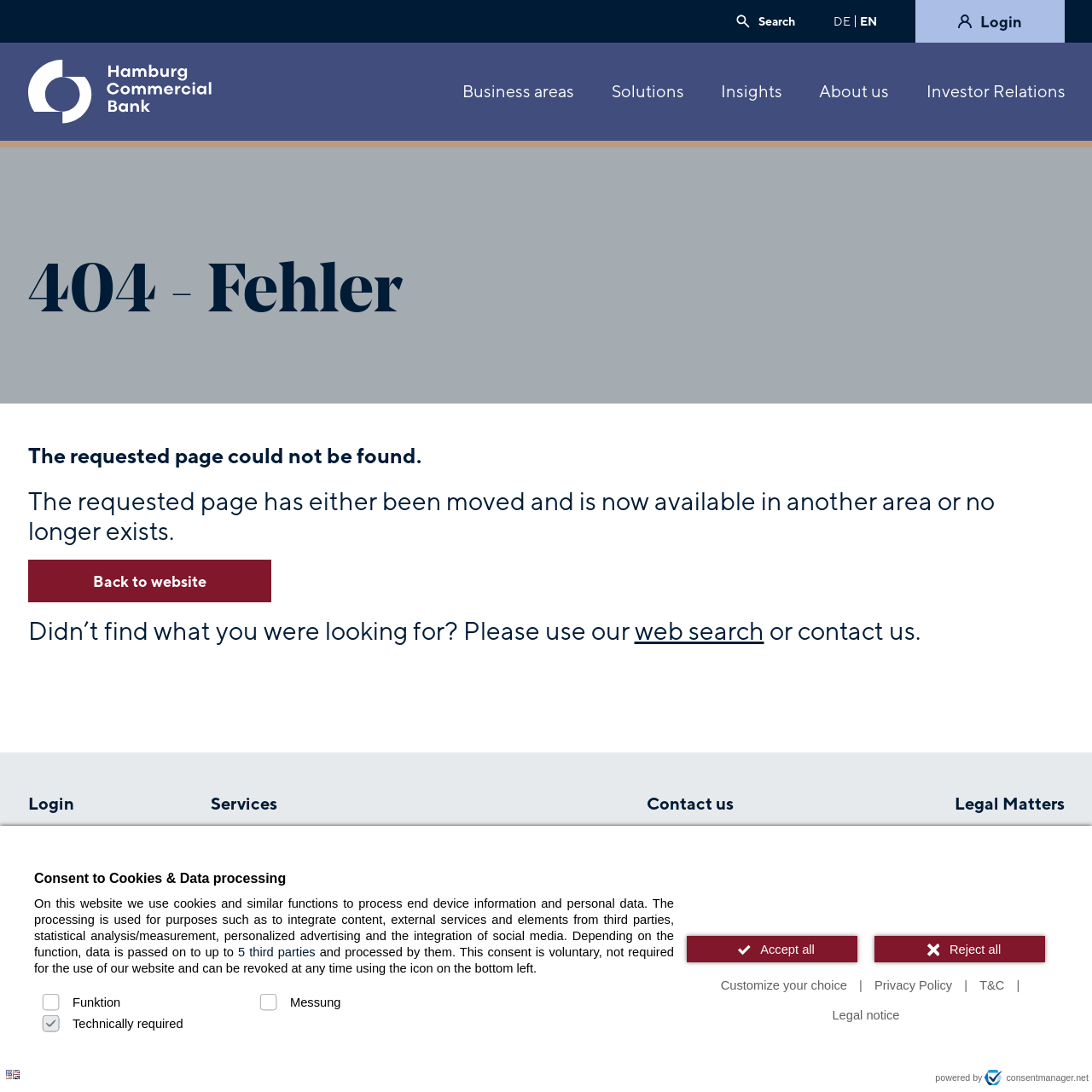Determine the main headline of the webpage and provide its text.

404 - Fehler